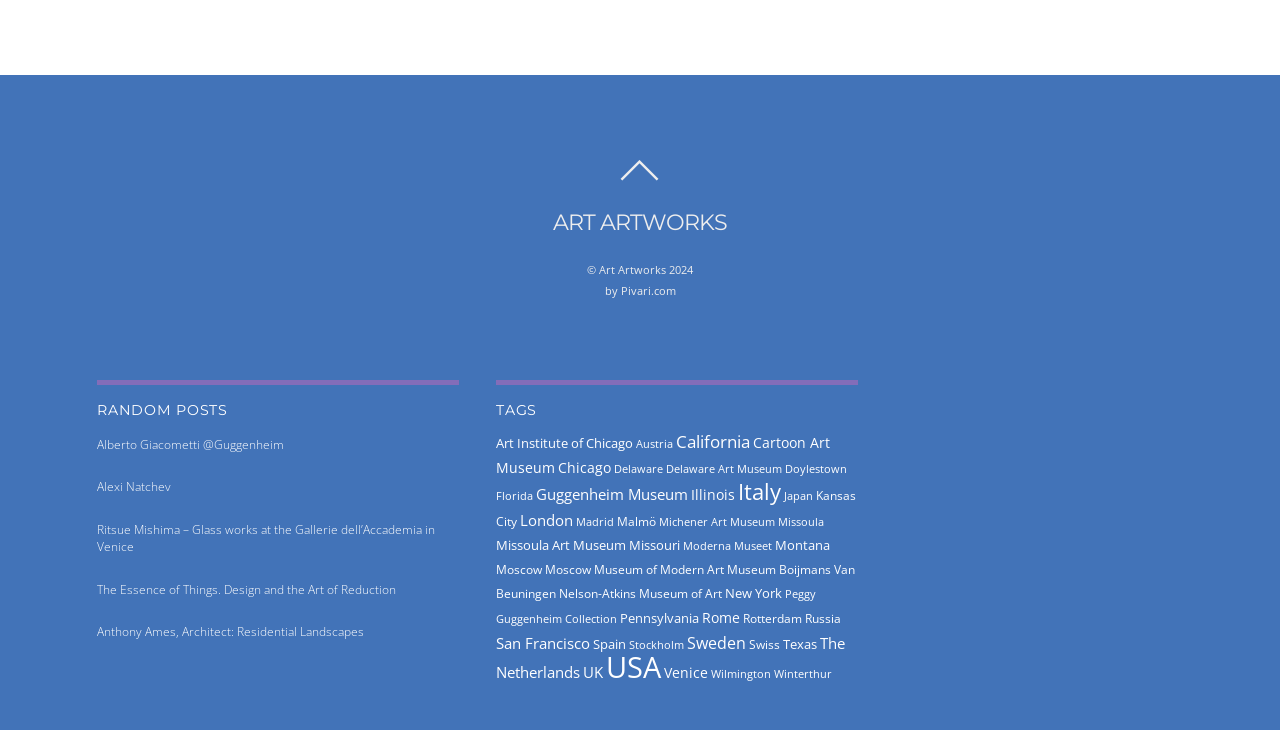Please locate the bounding box coordinates of the element that needs to be clicked to achieve the following instruction: "explore Art Institute of Chicago". The coordinates should be four float numbers between 0 and 1, i.e., [left, top, right, bottom].

[0.388, 0.595, 0.495, 0.62]